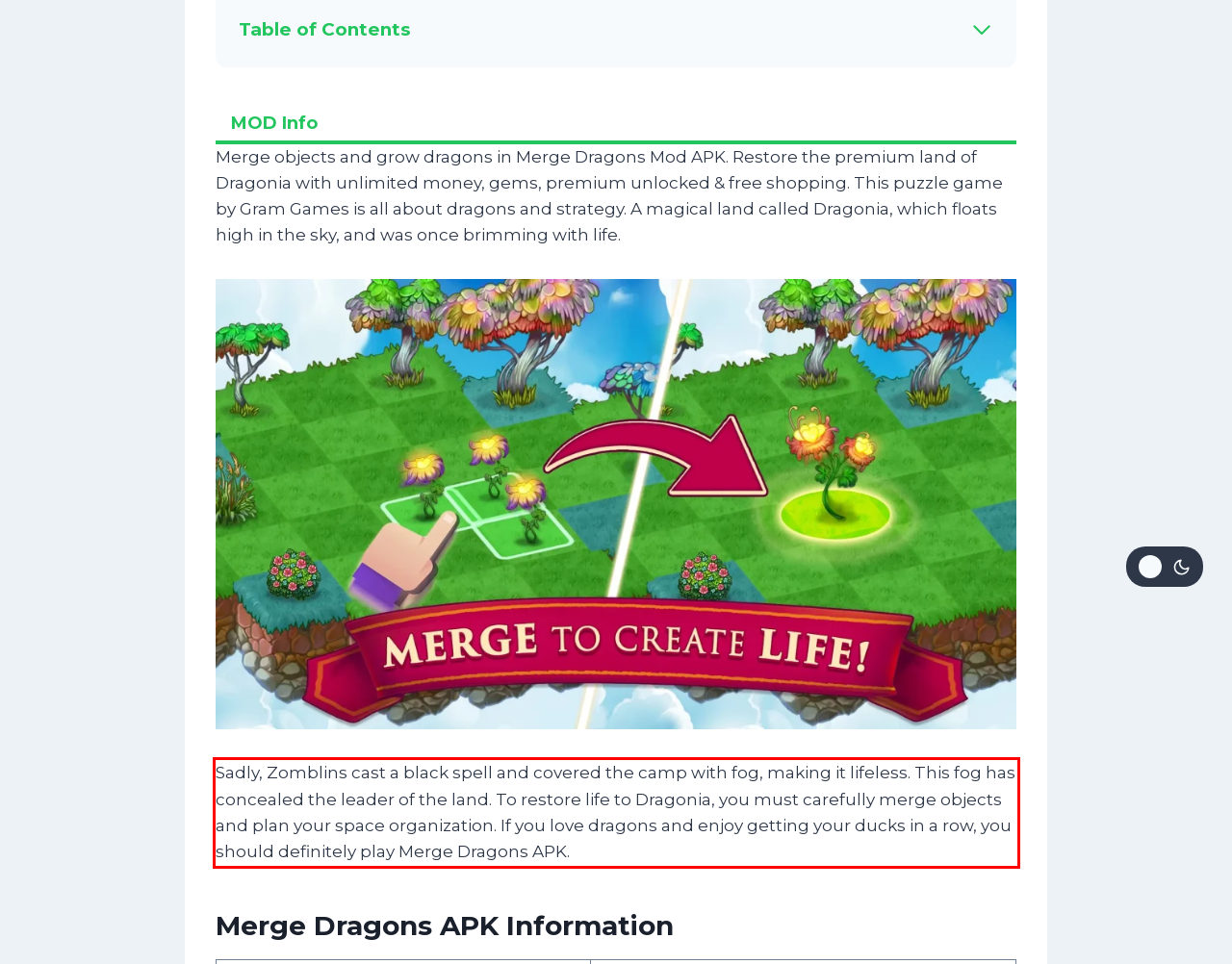Identify and extract the text within the red rectangle in the screenshot of the webpage.

Sadly, Zomblins cast a black spell and covered the camp with fog, making it lifeless. This fog has concealed the leader of the land. To restore life to Dragonia, you must carefully merge objects and plan your space organization. If you love dragons and enjoy getting your ducks in a row, you should definitely play Merge Dragons APK.